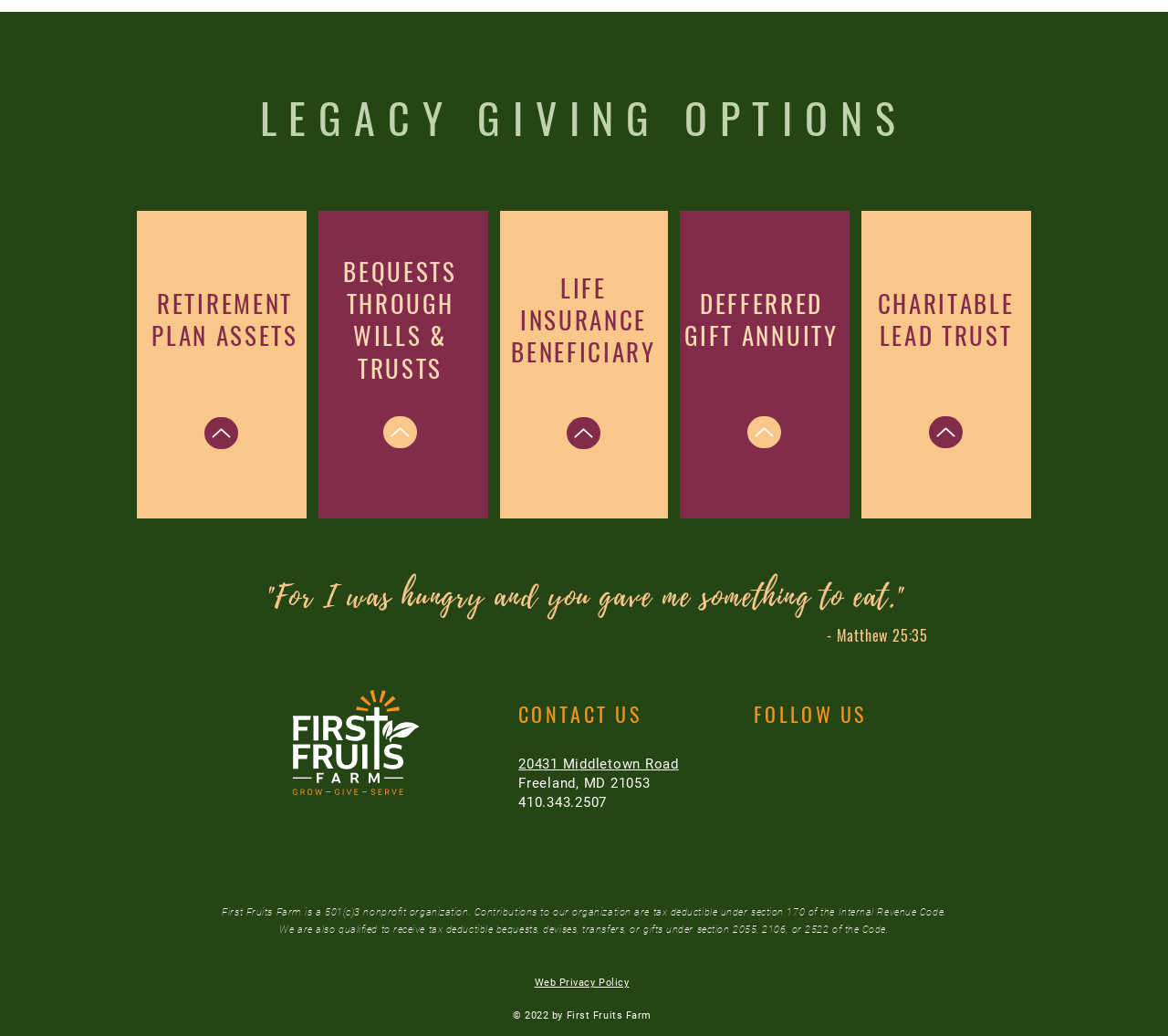What is the organization's name?
Your answer should be a single word or phrase derived from the screenshot.

First Fruits Farm